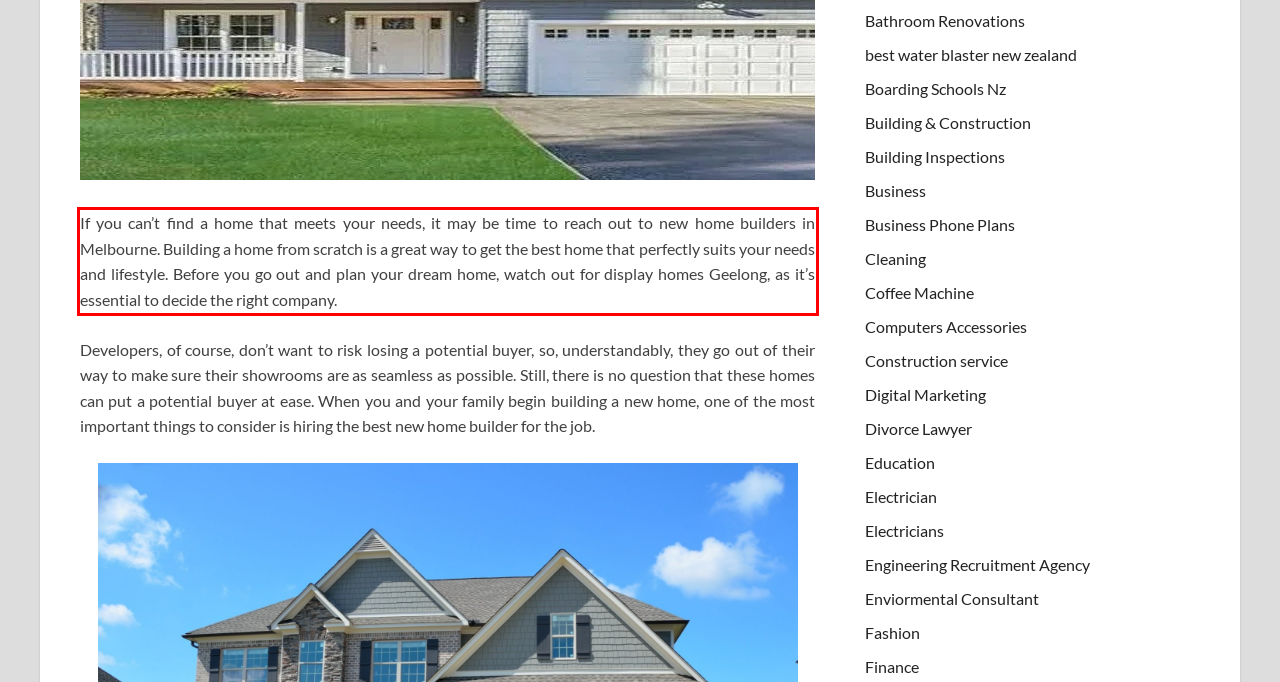Perform OCR on the text inside the red-bordered box in the provided screenshot and output the content.

If you can’t find a home that meets your needs, it may be time to reach out to new home builders in Melbourne. Building a home from scratch is a great way to get the best home that perfectly suits your needs and lifestyle. Before you go out and plan your dream home, watch out for display homes Geelong, as it’s essential to decide the right company.